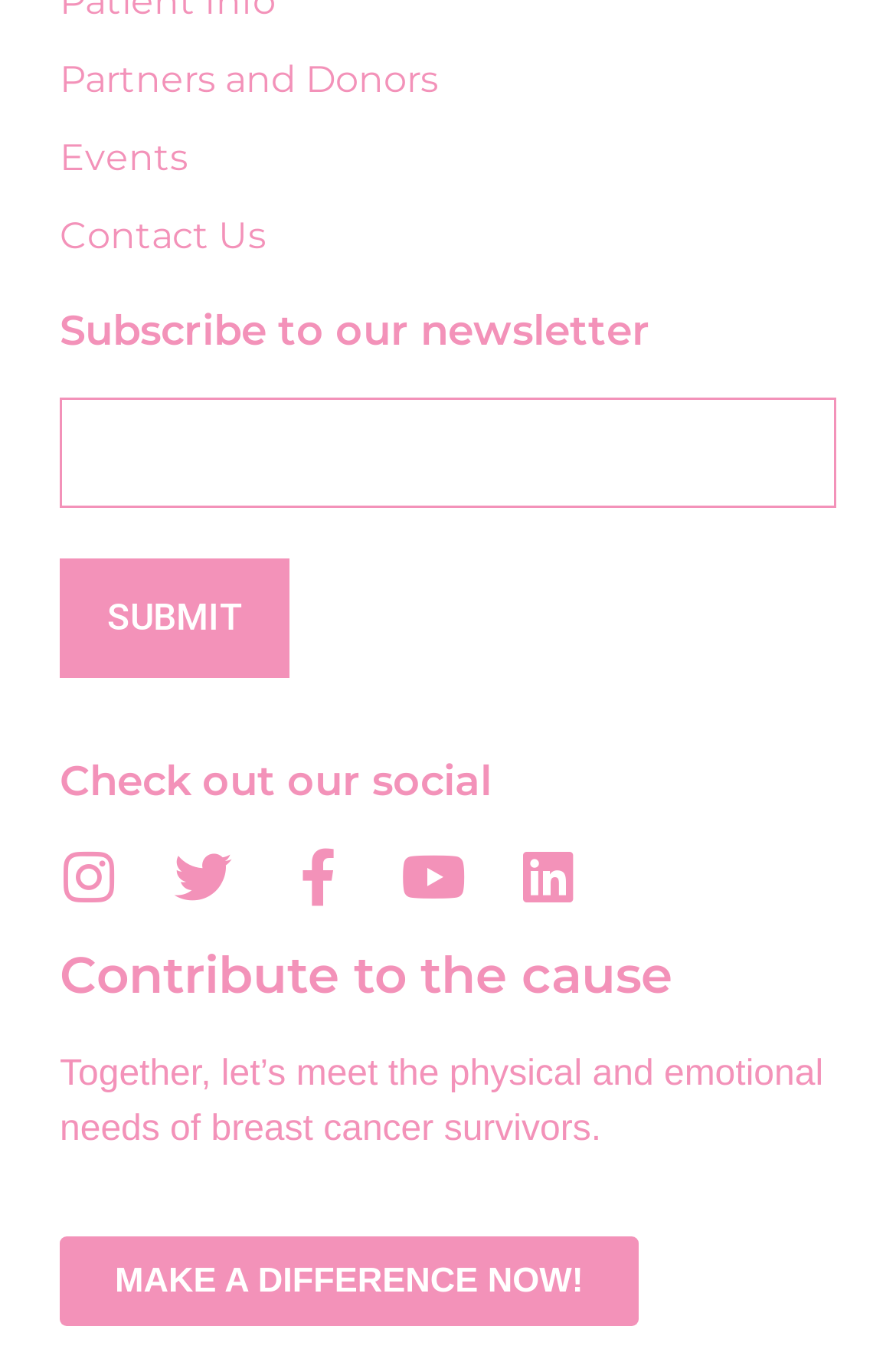Find and specify the bounding box coordinates that correspond to the clickable region for the instruction: "Enter email address".

[0.067, 0.294, 0.933, 0.376]